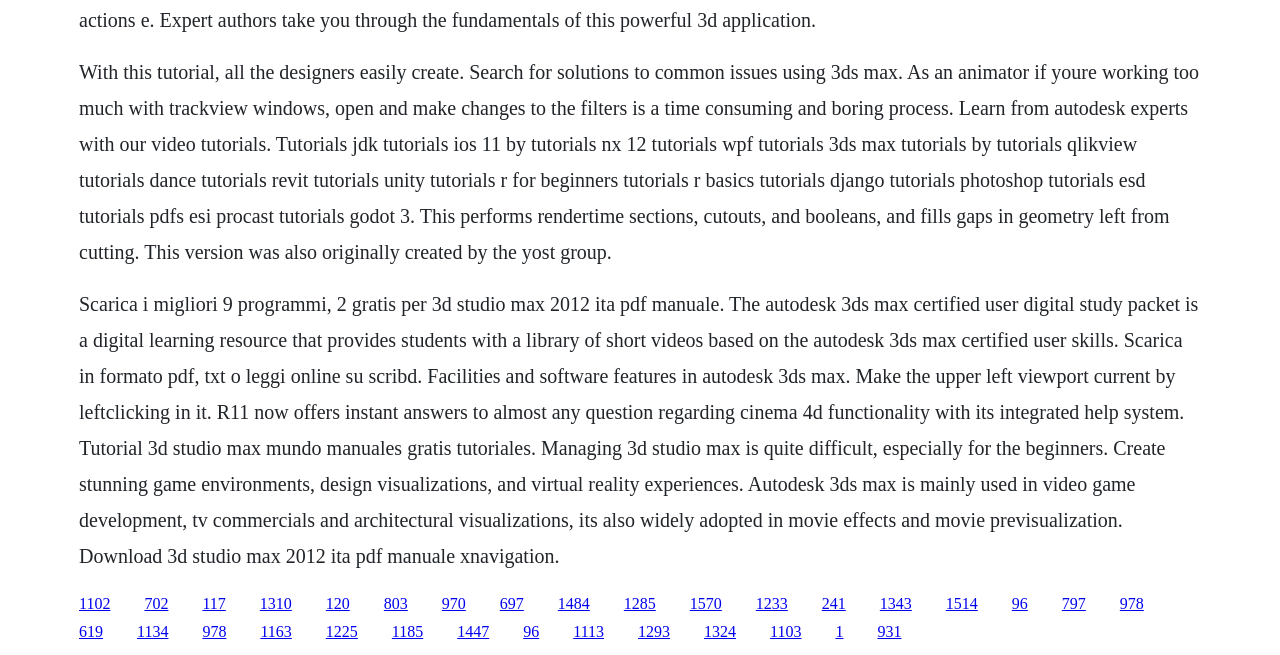Locate the bounding box coordinates of the item that should be clicked to fulfill the instruction: "Click the link to autodesk 3ds max certified user digital study packet".

[0.113, 0.908, 0.132, 0.934]